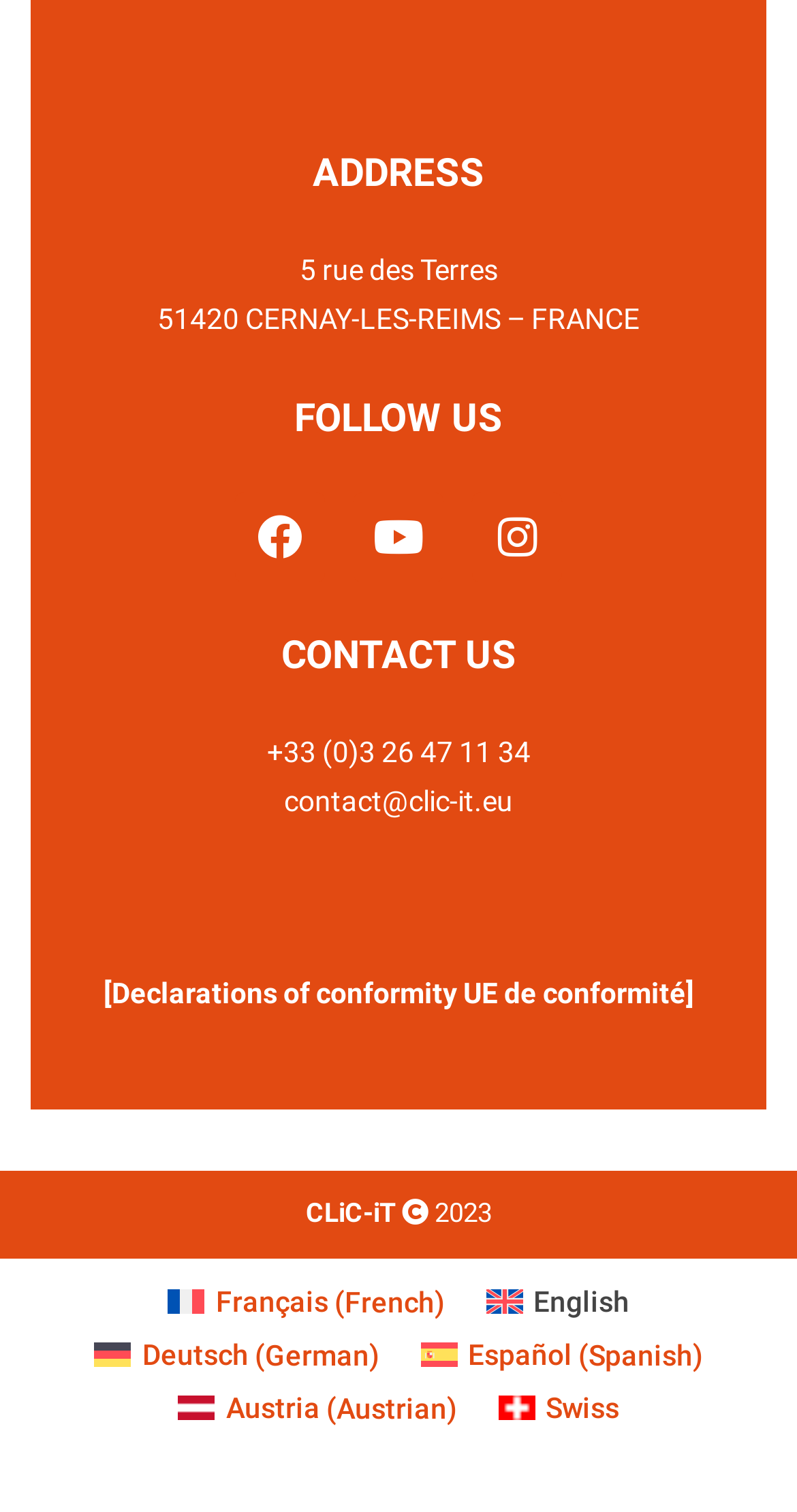Predict the bounding box coordinates for the UI element described as: "English". The coordinates should be four float numbers between 0 and 1, presented as [left, top, right, bottom].

[0.583, 0.843, 0.816, 0.878]